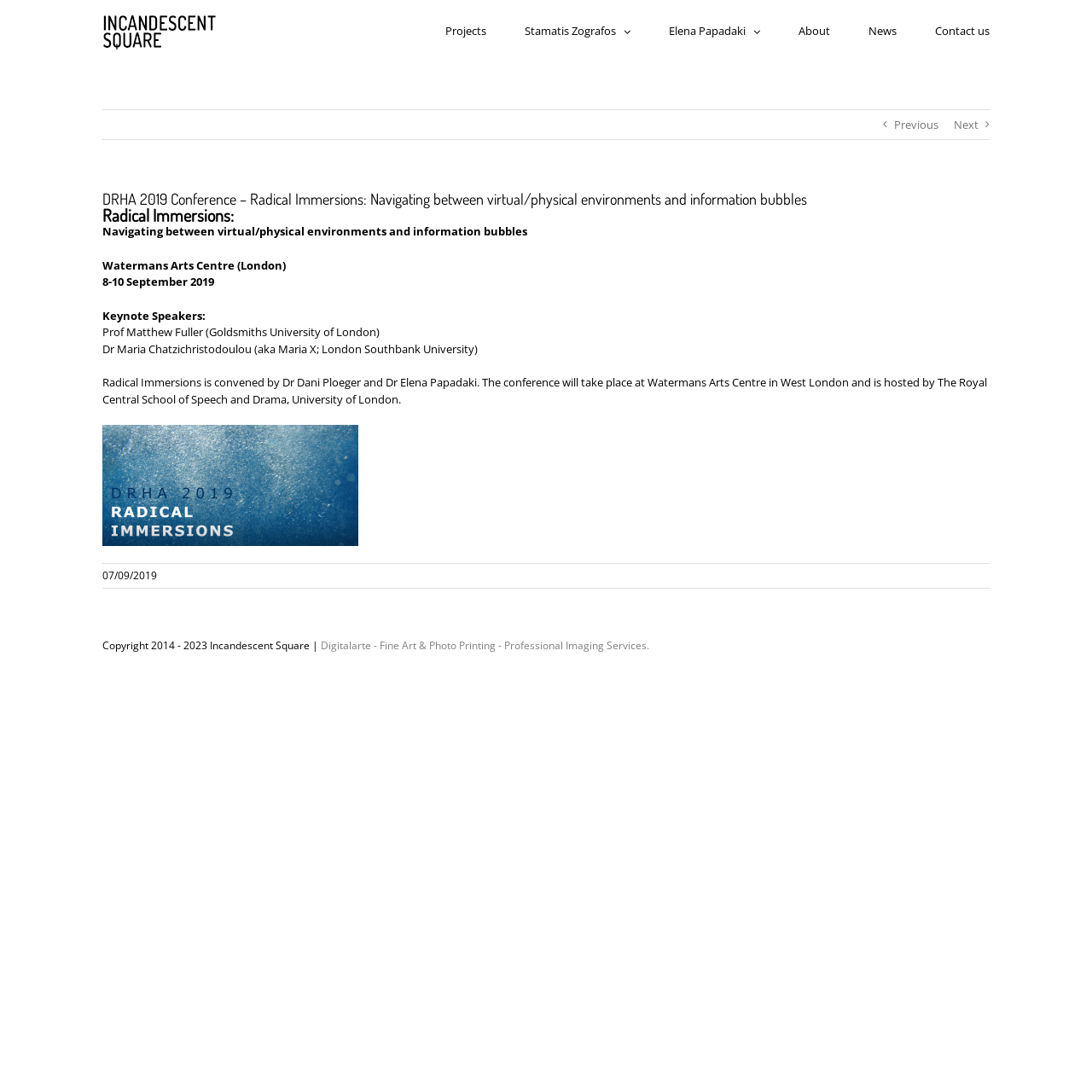Locate the bounding box of the UI element defined by this description: "Previous". The coordinates should be given as four float numbers between 0 and 1, formatted as [left, top, right, bottom].

[0.819, 0.101, 0.859, 0.127]